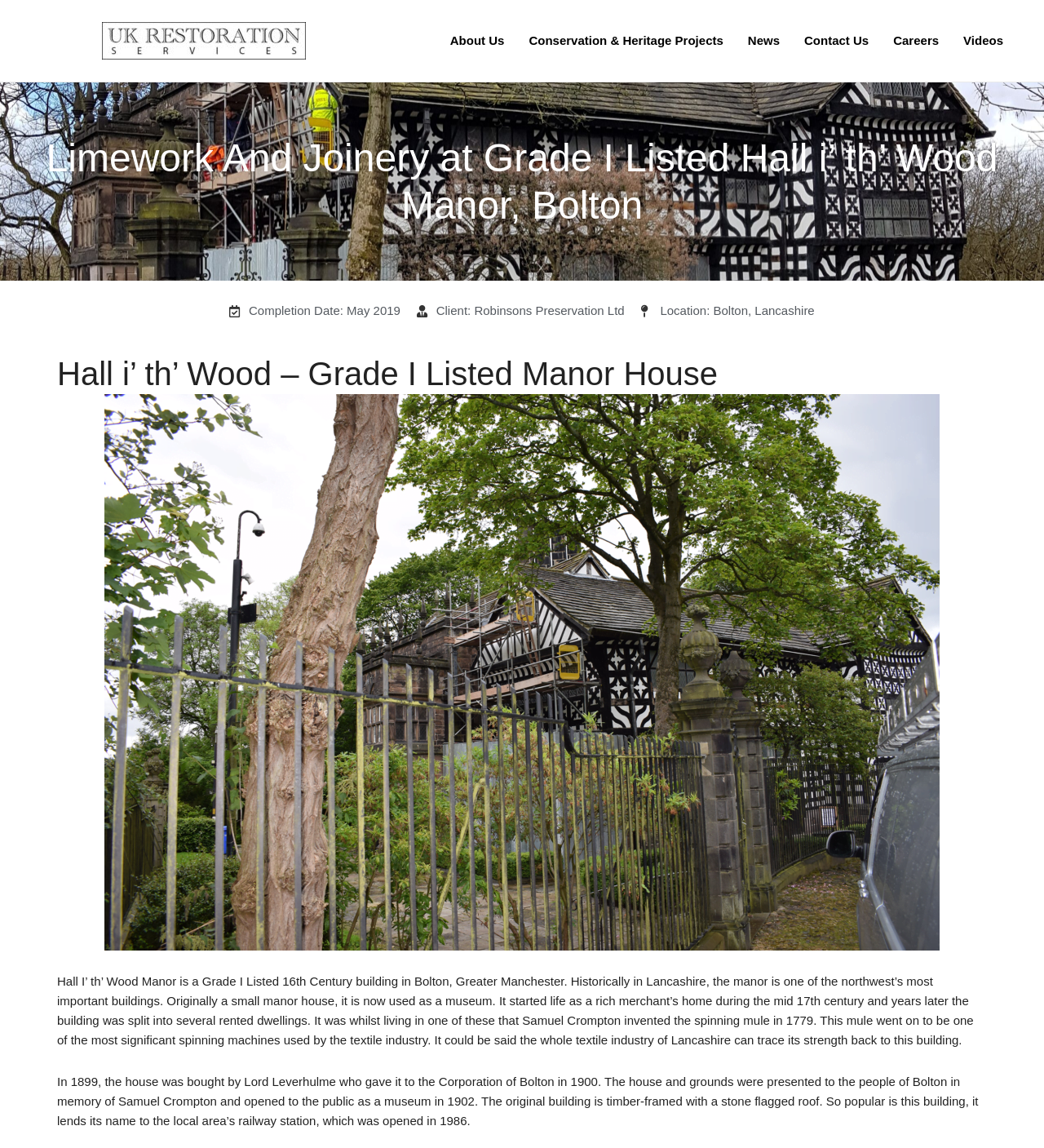Based on the image, give a detailed response to the question: Who invented the spinning mule in 1779?

I found the answer by reading the StaticText element that describes the history of Hall i’ th’ Wood Manor, which mentions that Samuel Crompton invented the spinning mule in 1779.